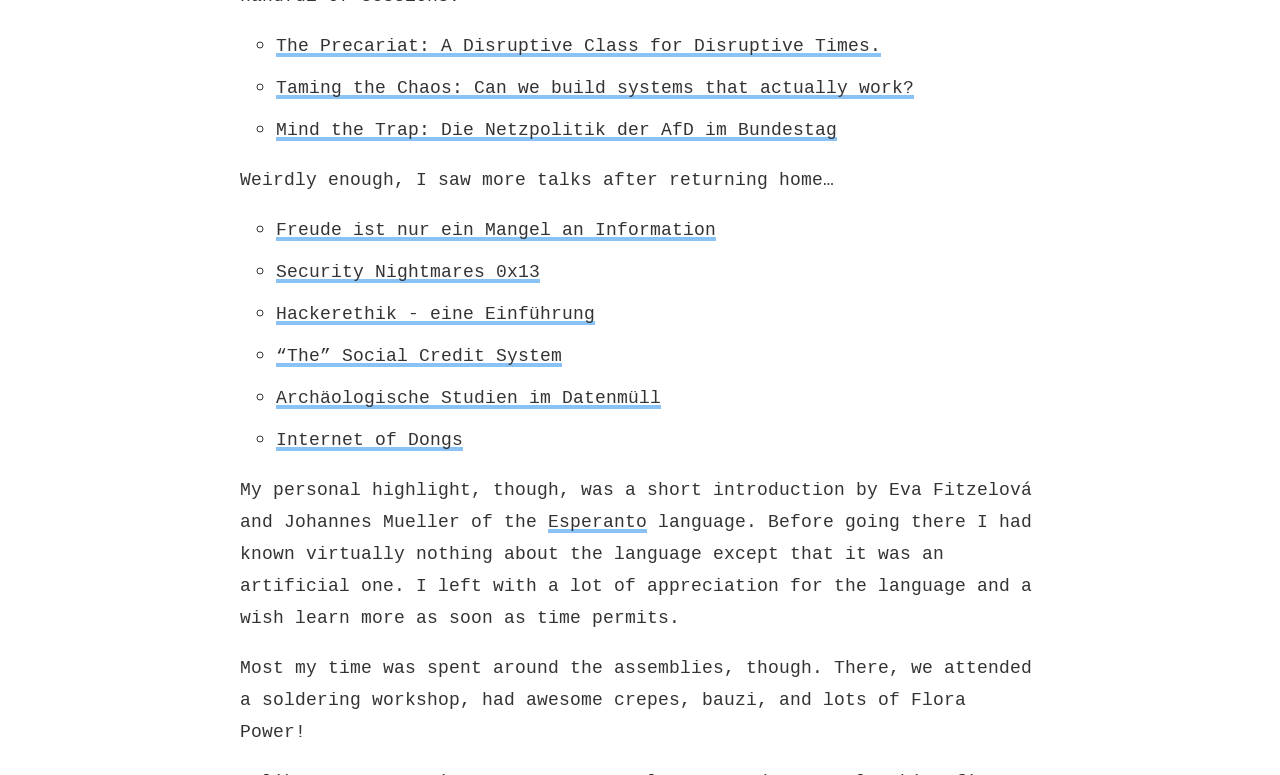Please find the bounding box for the following UI element description. Provide the coordinates in (top-left x, top-left y, bottom-right x, bottom-right y) format, with values between 0 and 1: Hackerethik - eine Einführung

[0.216, 0.388, 0.465, 0.419]